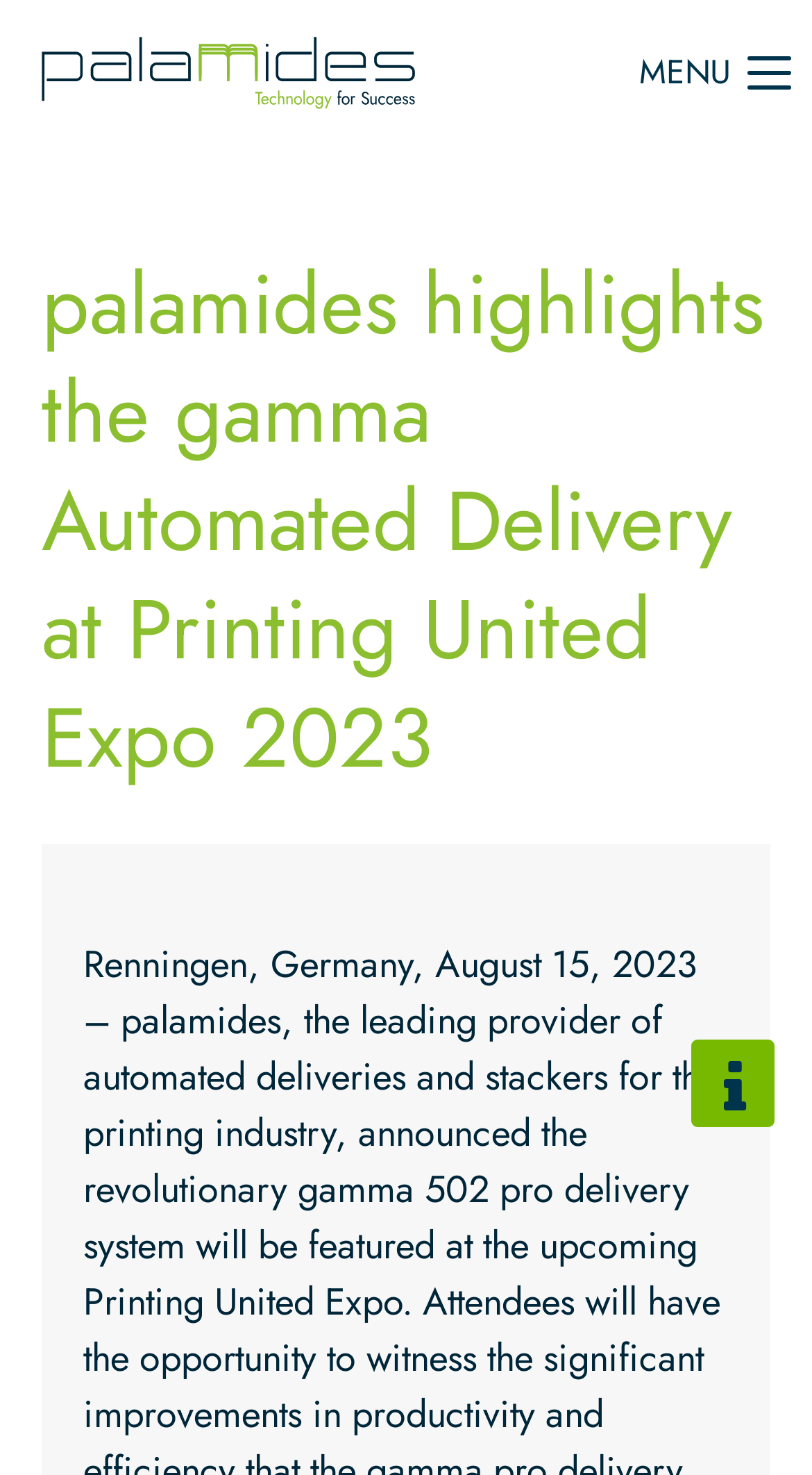Respond to the following query with just one word or a short phrase: 
What is the icon next to the 'Information' link?

uf129